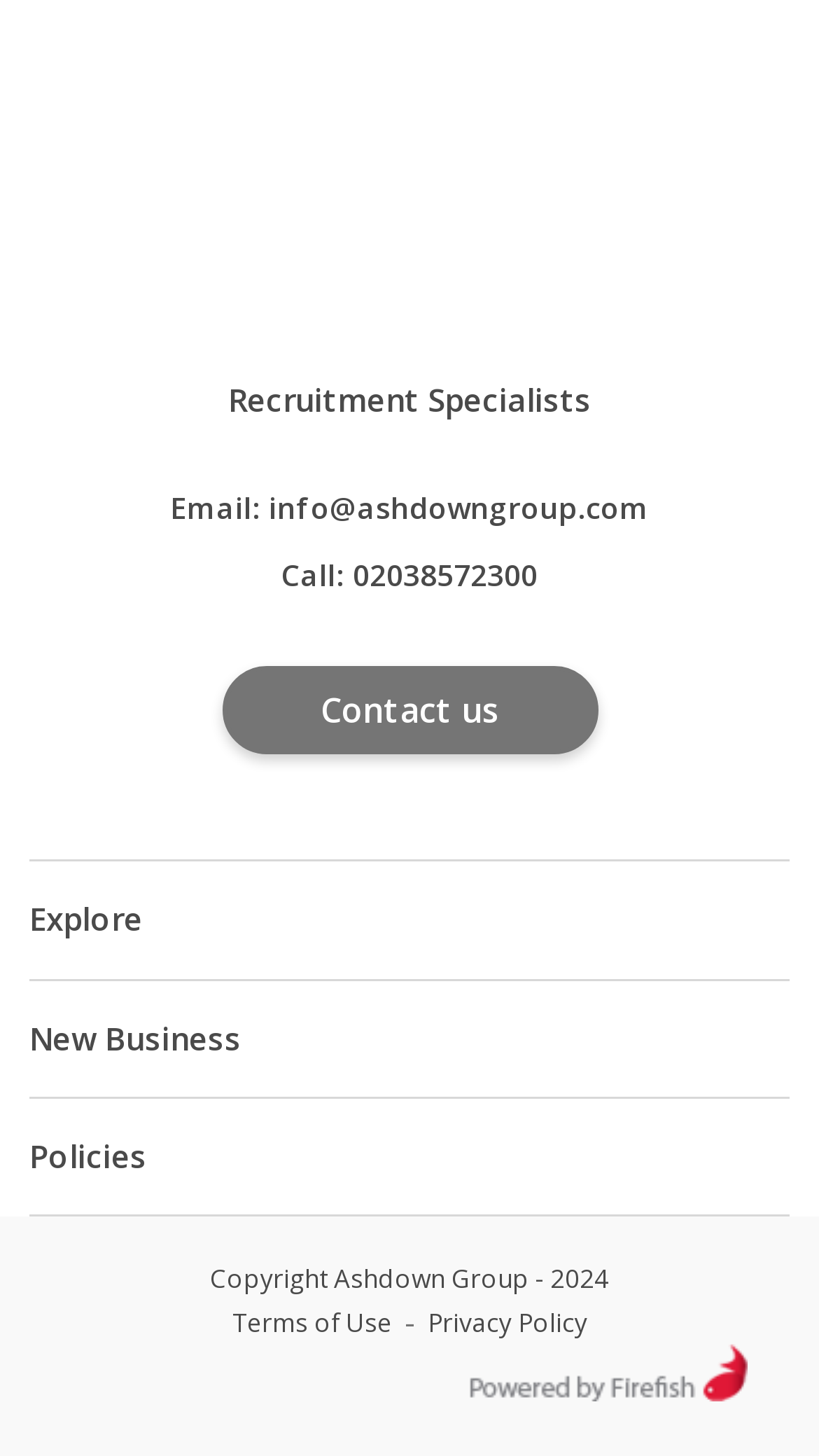What year is the copyright for?
Analyze the image and deliver a detailed answer to the question.

I found the copyright year by looking at the text 'Copyright Ashdown Group - 2024'.